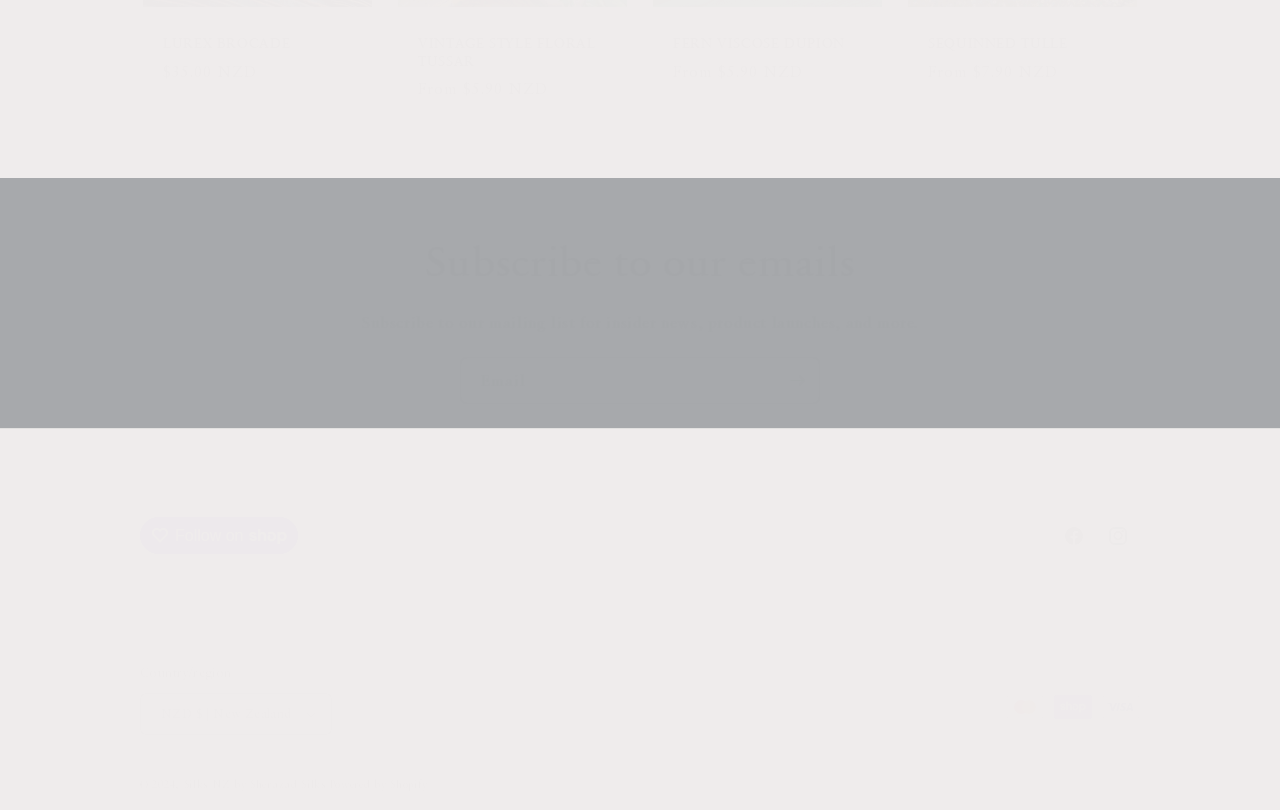What payment methods are accepted?
Could you give a comprehensive explanation in response to this question?

The payment methods accepted can be found by looking at the images located below the StaticText 'Payment methods'. There are three images, Mastercard, Shop Pay, and Visa, indicating that these payment methods are accepted.